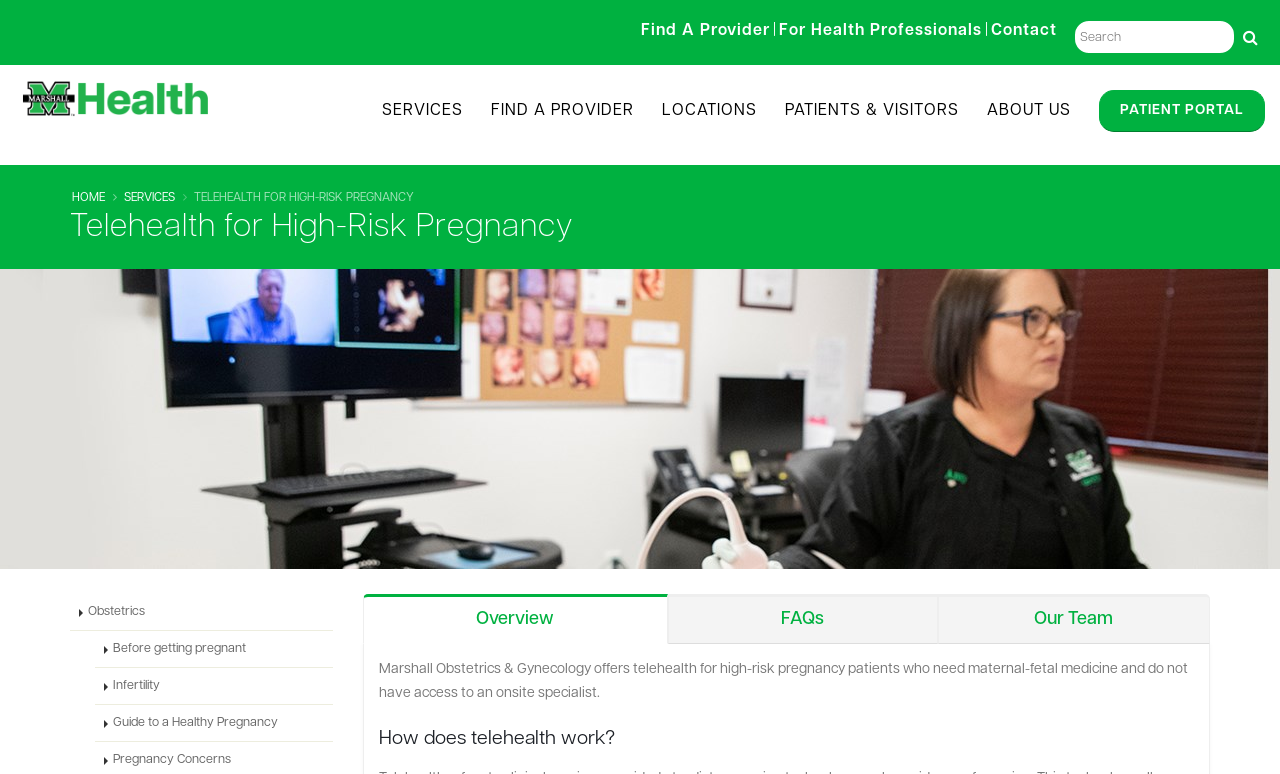Extract the bounding box coordinates for the UI element described by the text: "aria-label="Search" title="Search"". The coordinates should be in the form of [left, top, right, bottom] with values between 0 and 1.

[0.965, 0.026, 0.988, 0.07]